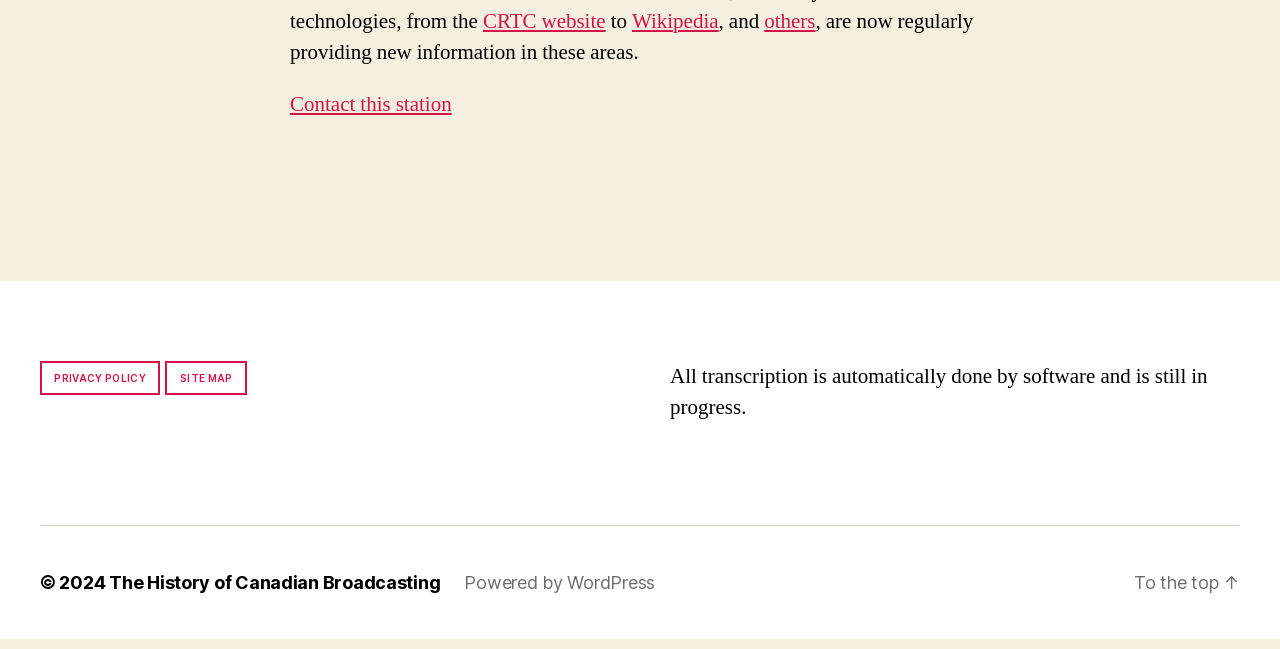Identify the bounding box of the HTML element described as: "others".

[0.597, 0.029, 0.637, 0.07]